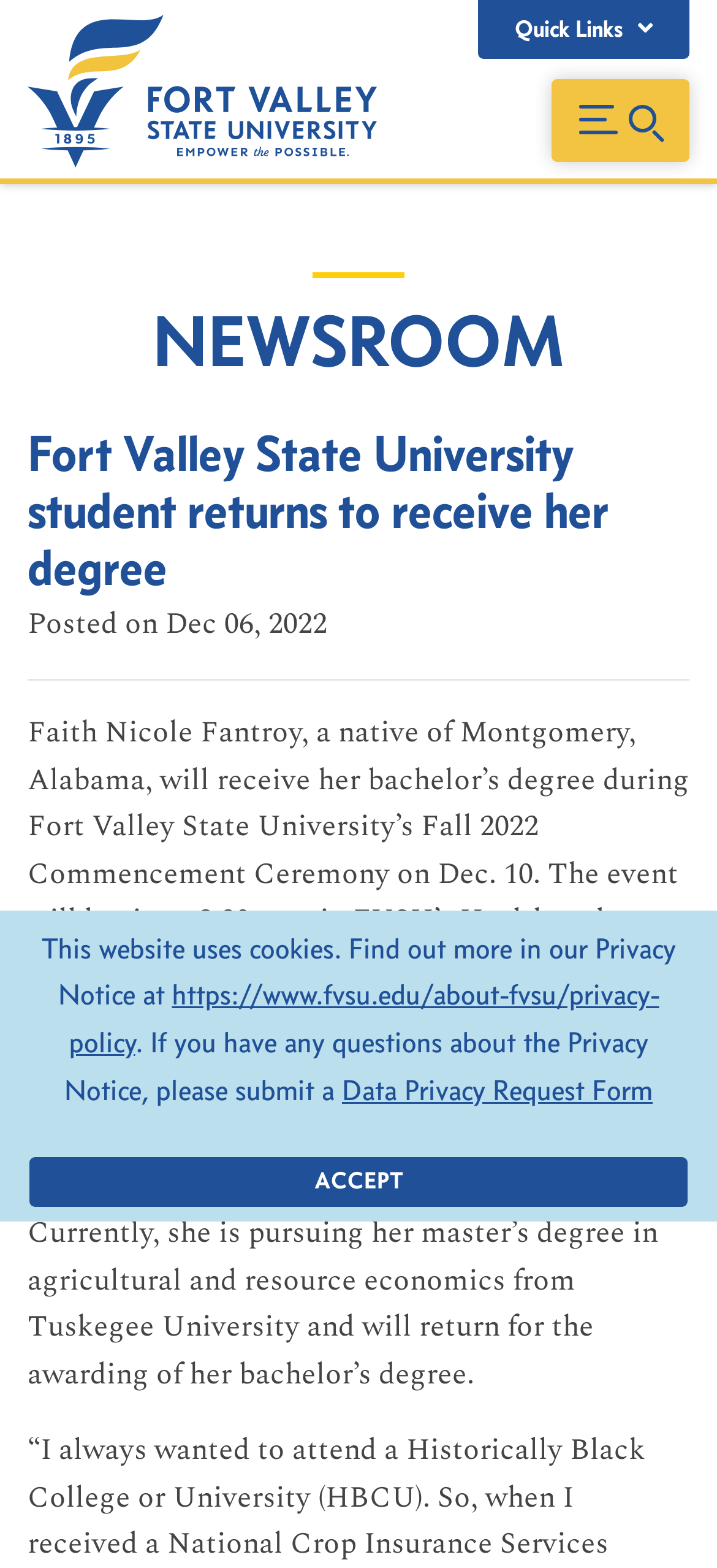What is Faith Nicole Fantroy pursuing currently?
Refer to the image and offer an in-depth and detailed answer to the question.

According to the article, Faith Nicole Fantroy is currently pursuing her master's degree in agricultural and resource economics from Tuskegee University.